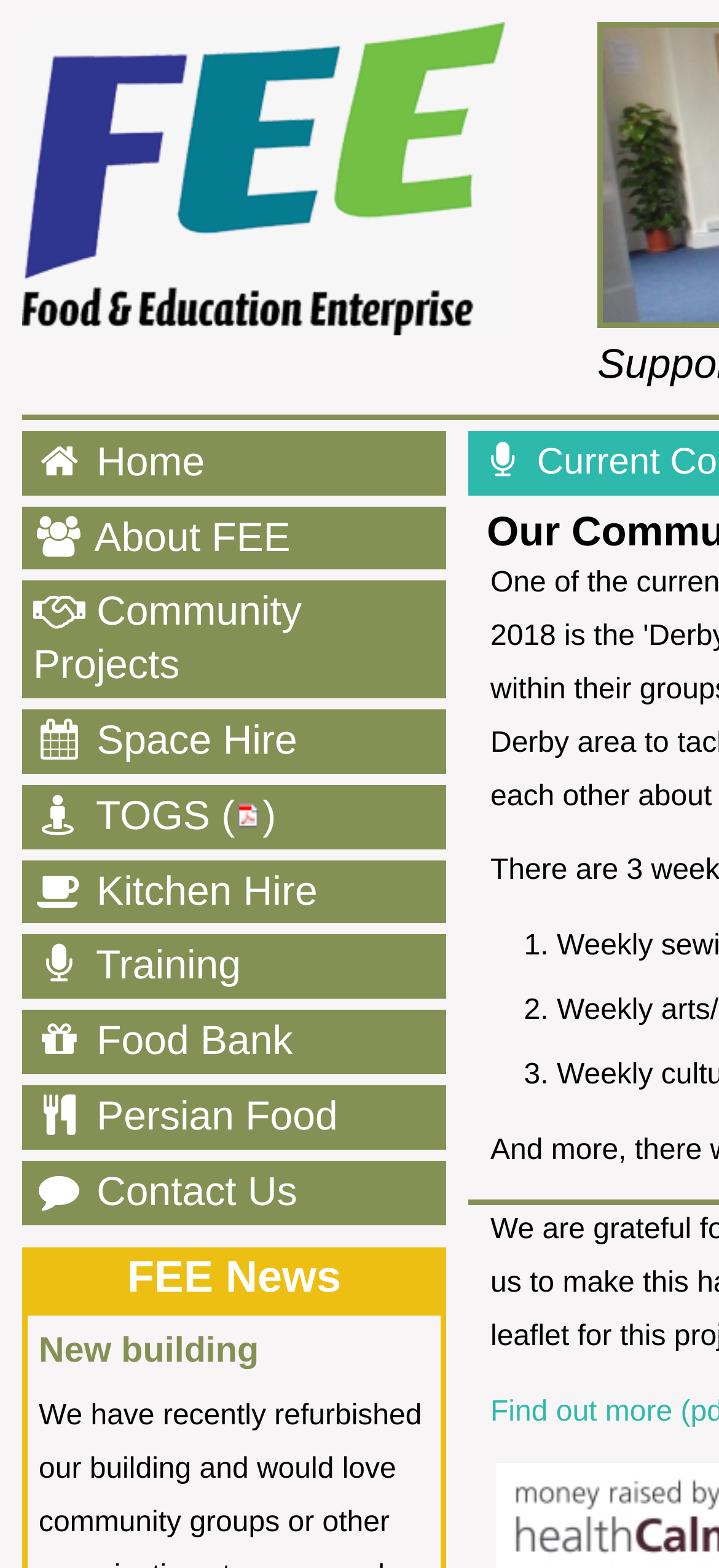Offer an in-depth caption of the entire webpage.

The webpage is about FEE Cafe, a Food and Education Enterprise that focuses on community projects. At the top, there is a large heading that reads "FEE Food and Education Enterprise" with a corresponding image on the left side. Below this heading, there is a navigation menu with 9 links, including "Home", "About FEE", "Community Projects", and others. These links are aligned vertically and are positioned on the left side of the page.

On the right side of the navigation menu, there is a section with three headings: "FEE News", "New building", and a list of three items marked with numbers 1, 2, and 3. This section appears to be a news or updates section, with the list items possibly being news articles or announcements.

There are several images on the page, including the logo image next to the main heading, a small "pdf" icon next to the "TOGS" link, and possibly other images that are not explicitly described in the accessibility tree. Overall, the webpage has a clean and organized layout, with clear headings and concise text.